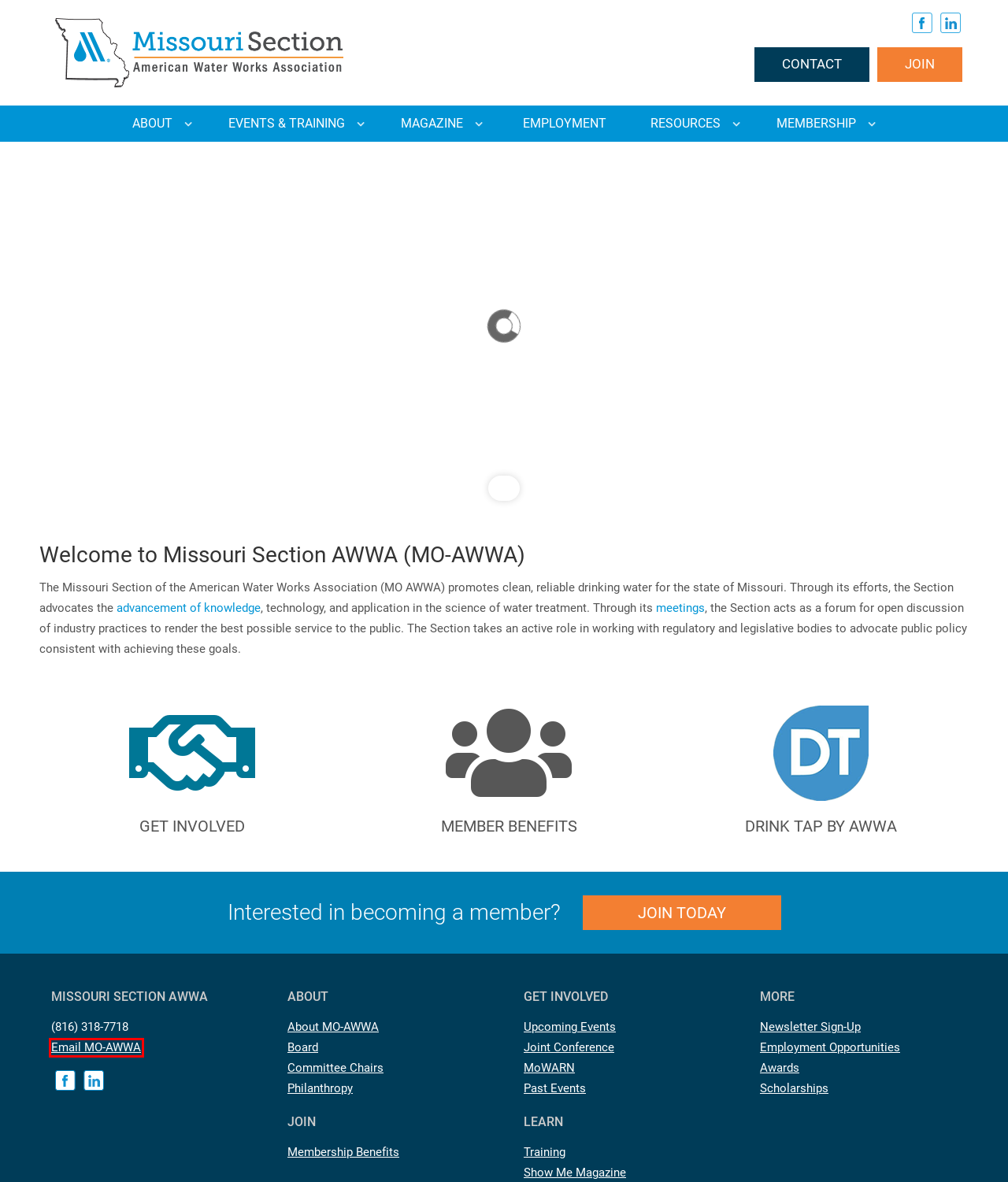You are provided with a screenshot of a webpage containing a red rectangle bounding box. Identify the webpage description that best matches the new webpage after the element in the bounding box is clicked. Here are the potential descriptions:
A. Missouri Section AWWA – Upcoming Events
B. Missouri Section AWWA Philanthropy
C. Show Me – Official Publication of Missouri Section AWWA
D. Missouri Section AWWA Newsletter Sign-Up
E. Job Openings and Career Opportunities in the Water Industry
F. Missouri Section AWWA – Committee Chairs
G. Email Missouri Section AWWA
H. Contact Missouri Section American Water Works Association

G